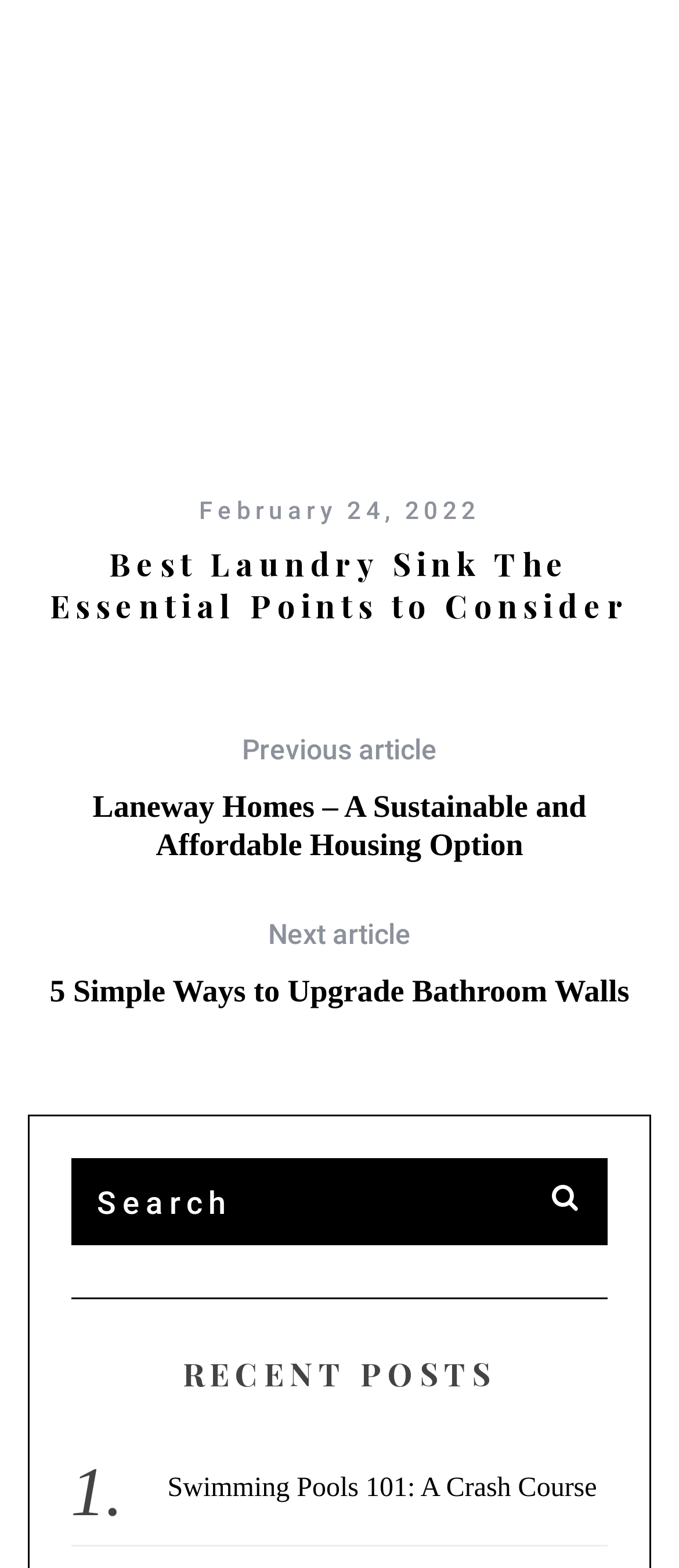Specify the bounding box coordinates (top-left x, top-left y, bottom-right x, bottom-right y) of the UI element in the screenshot that matches this description: parent_node: April 26, 2021

[0.819, 0.147, 0.922, 0.192]